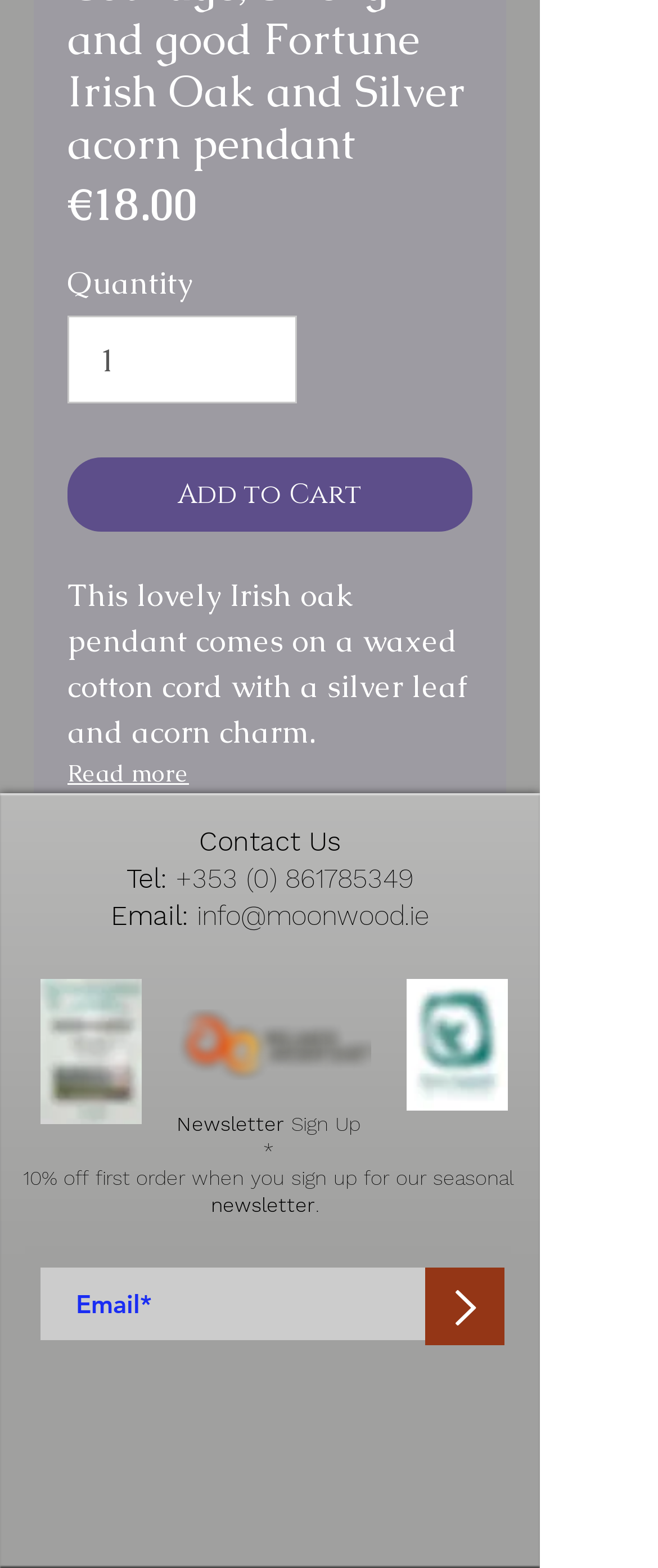What is the significance of the oak tree in Druid culture?
Provide a thorough and detailed answer to the question.

According to the webpage, the oak tree is known as the King of Trees in Druid culture and provides the energies of strength, protection, and stability. It is also mentioned that the acorn, which grows into an oak tree, was often worn as an amulet representing long life and good luck.